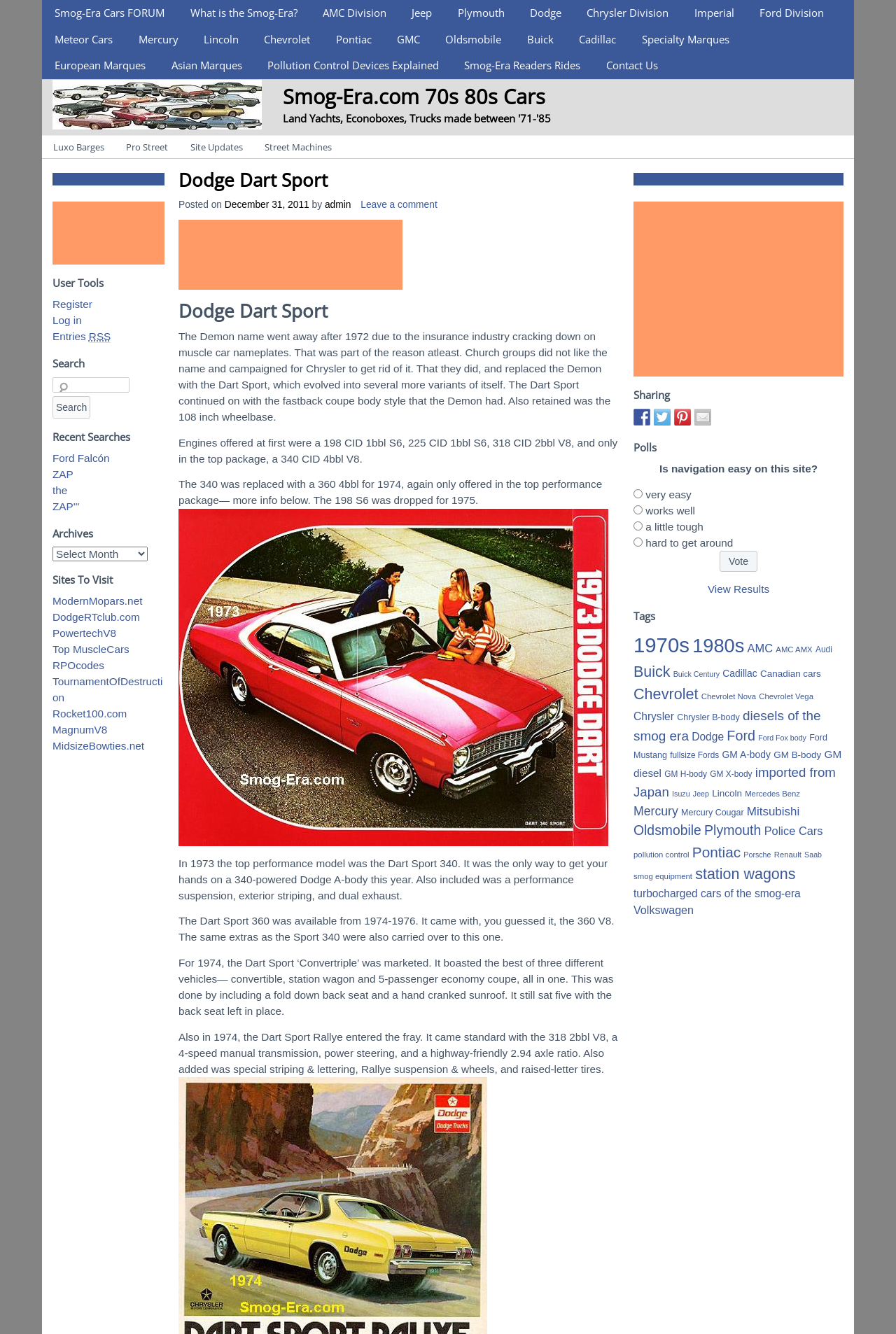Locate the bounding box coordinates of the area that needs to be clicked to fulfill the following instruction: "Read the 'Dodge Dart Sport' article". The coordinates should be in the format of four float numbers between 0 and 1, namely [left, top, right, bottom].

[0.199, 0.225, 0.691, 0.241]